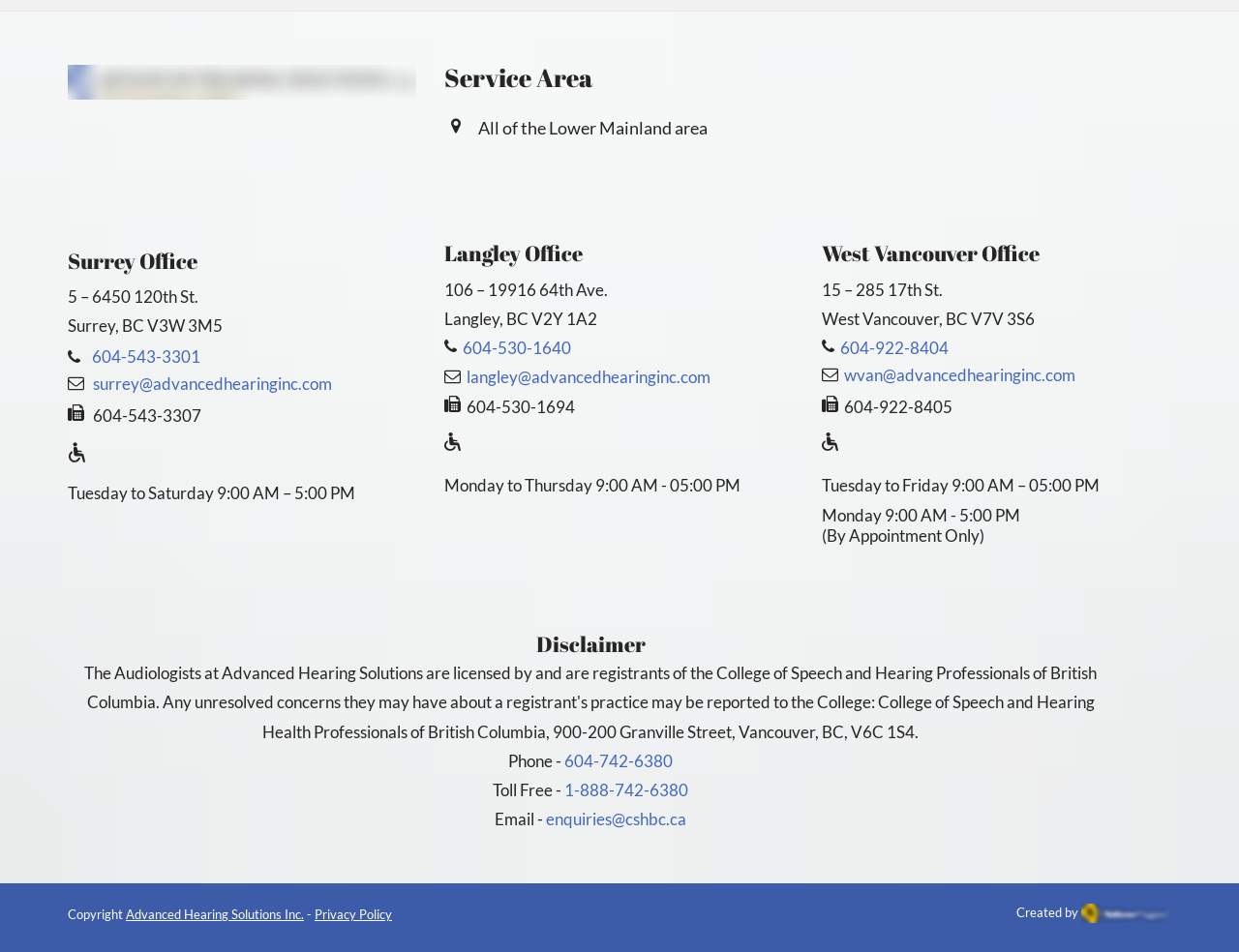Please pinpoint the bounding box coordinates for the region I should click to adhere to this instruction: "Email the West Vancouver office".

[0.681, 0.391, 0.868, 0.403]